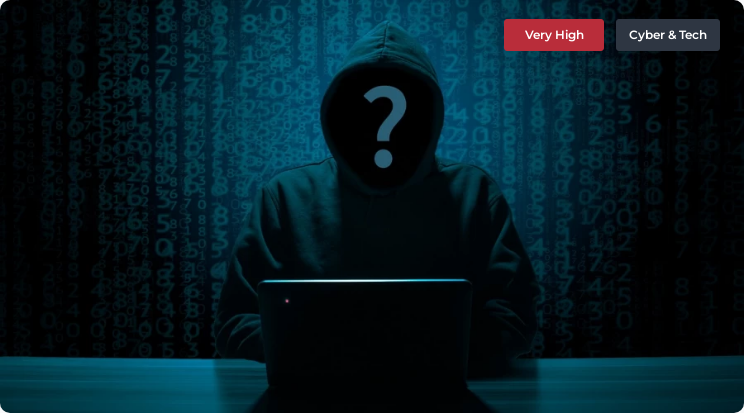What is the context of digital security?
Use the information from the image to give a detailed answer to the question.

The tag 'Cyber & Tech' suggests the context of digital security, which is the primary focus of the image, highlighting the ongoing challenges posed by cybercriminal activities.